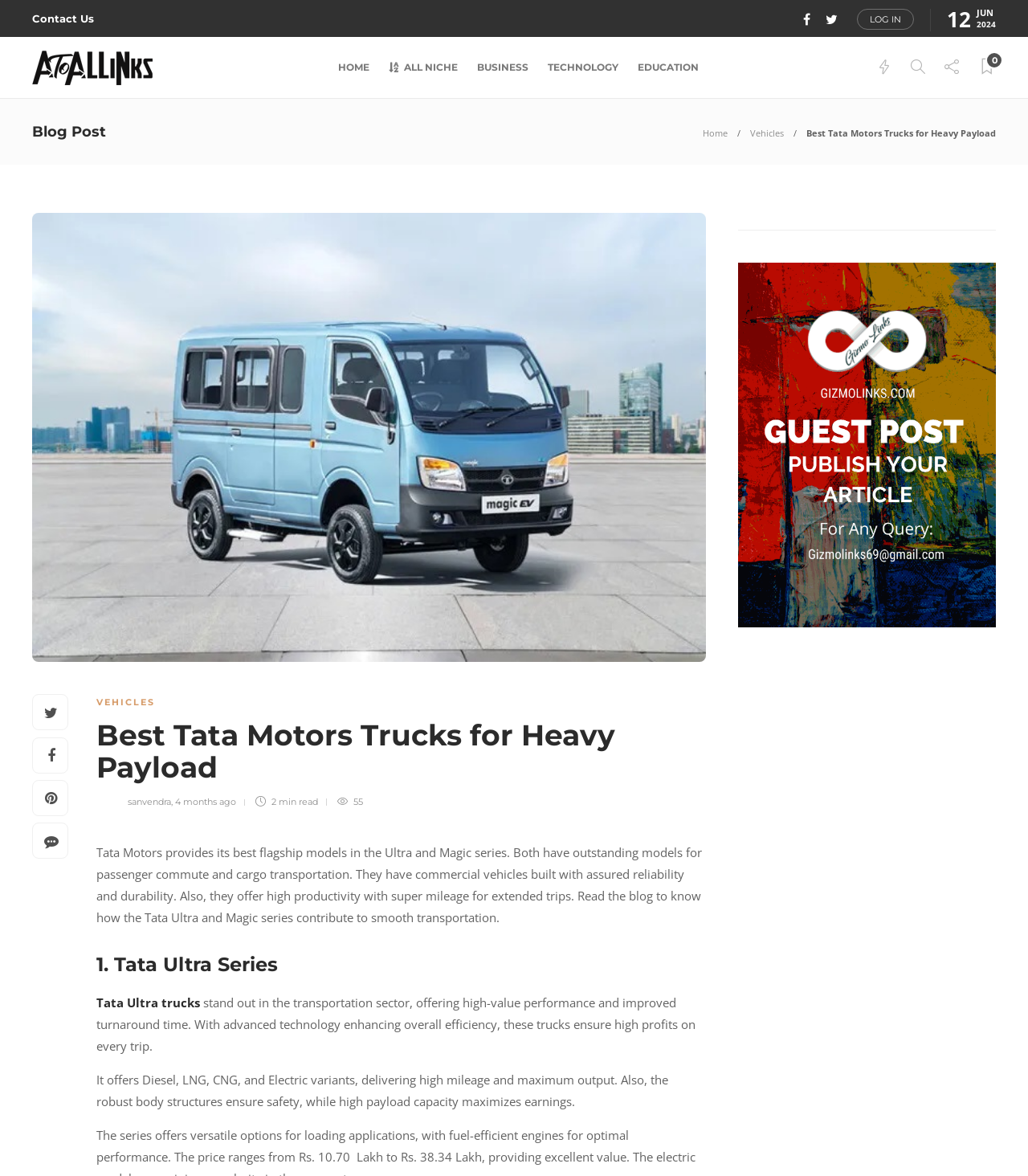What types of variants are offered by Tata Ultra trucks?
Refer to the image and offer an in-depth and detailed answer to the question.

The webpage states that Tata Ultra trucks 'offers Diesel, LNG, CNG, and Electric variants, delivering high mileage and maximum output.'